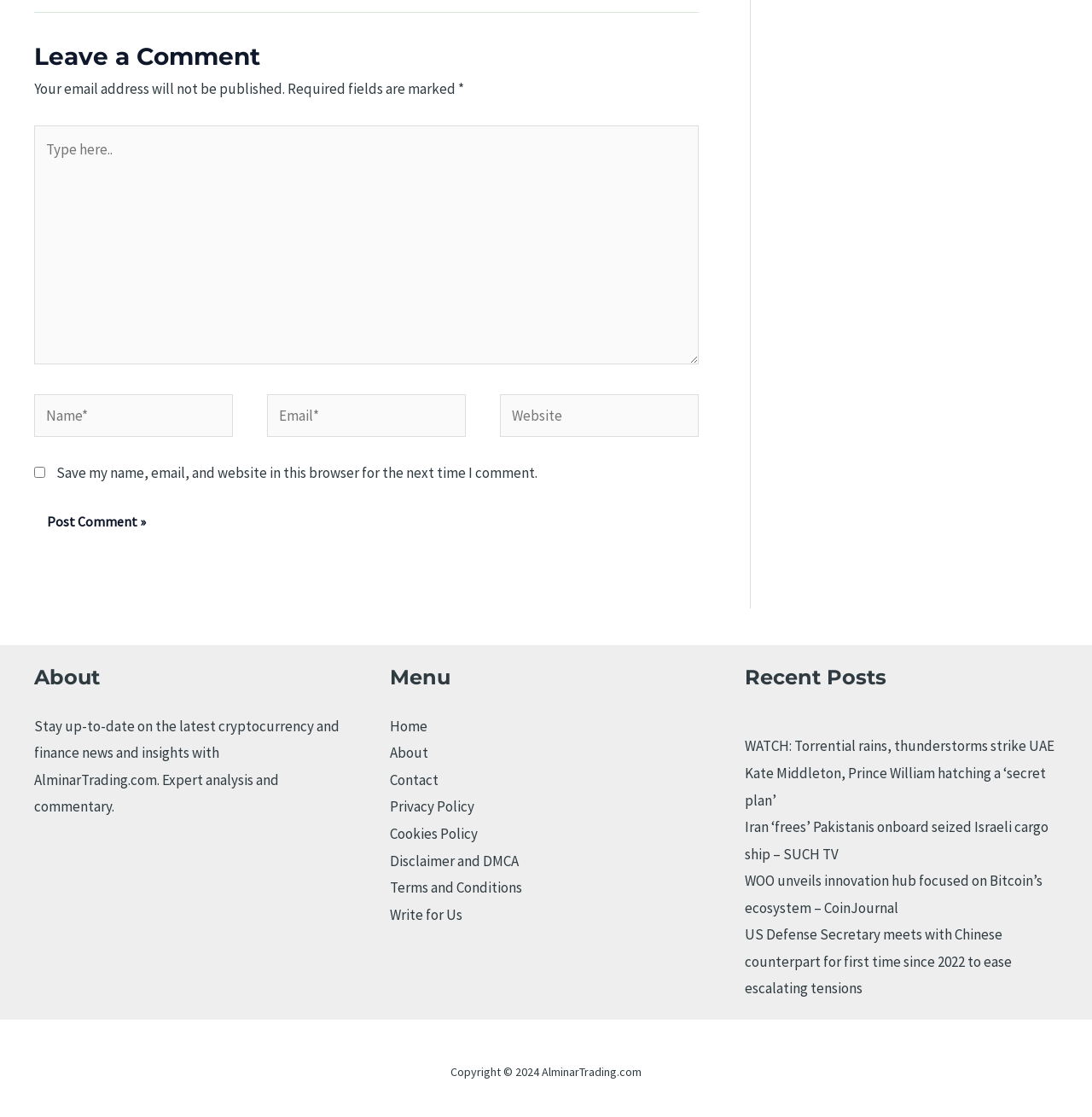Extract the bounding box for the UI element that matches this description: "parent_node: Name* name="author" placeholder="Name*"".

[0.031, 0.353, 0.213, 0.391]